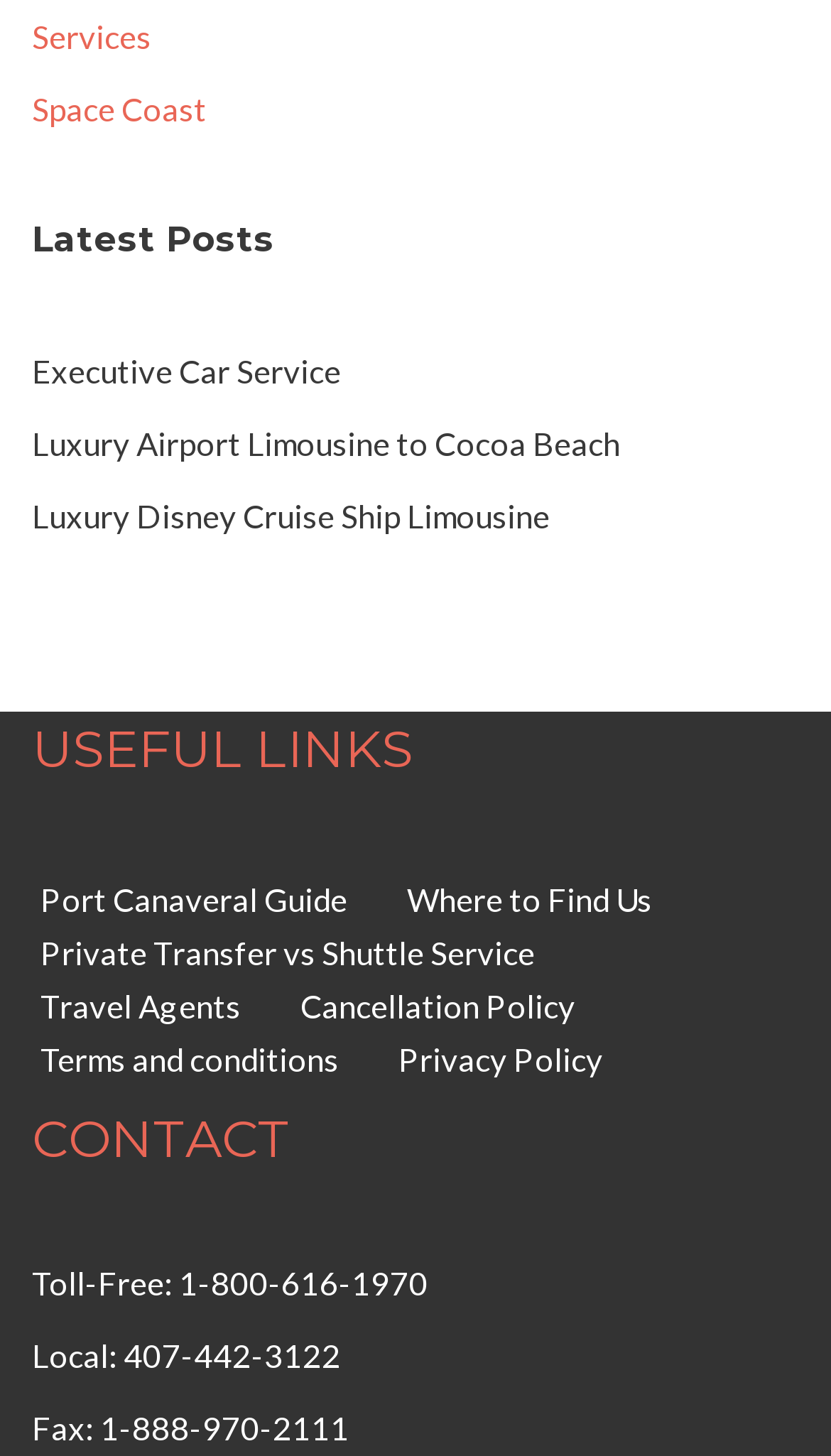Identify the bounding box of the HTML element described here: "Privacy Policy". Provide the coordinates as four float numbers between 0 and 1: [left, top, right, bottom].

[0.479, 0.709, 0.726, 0.745]